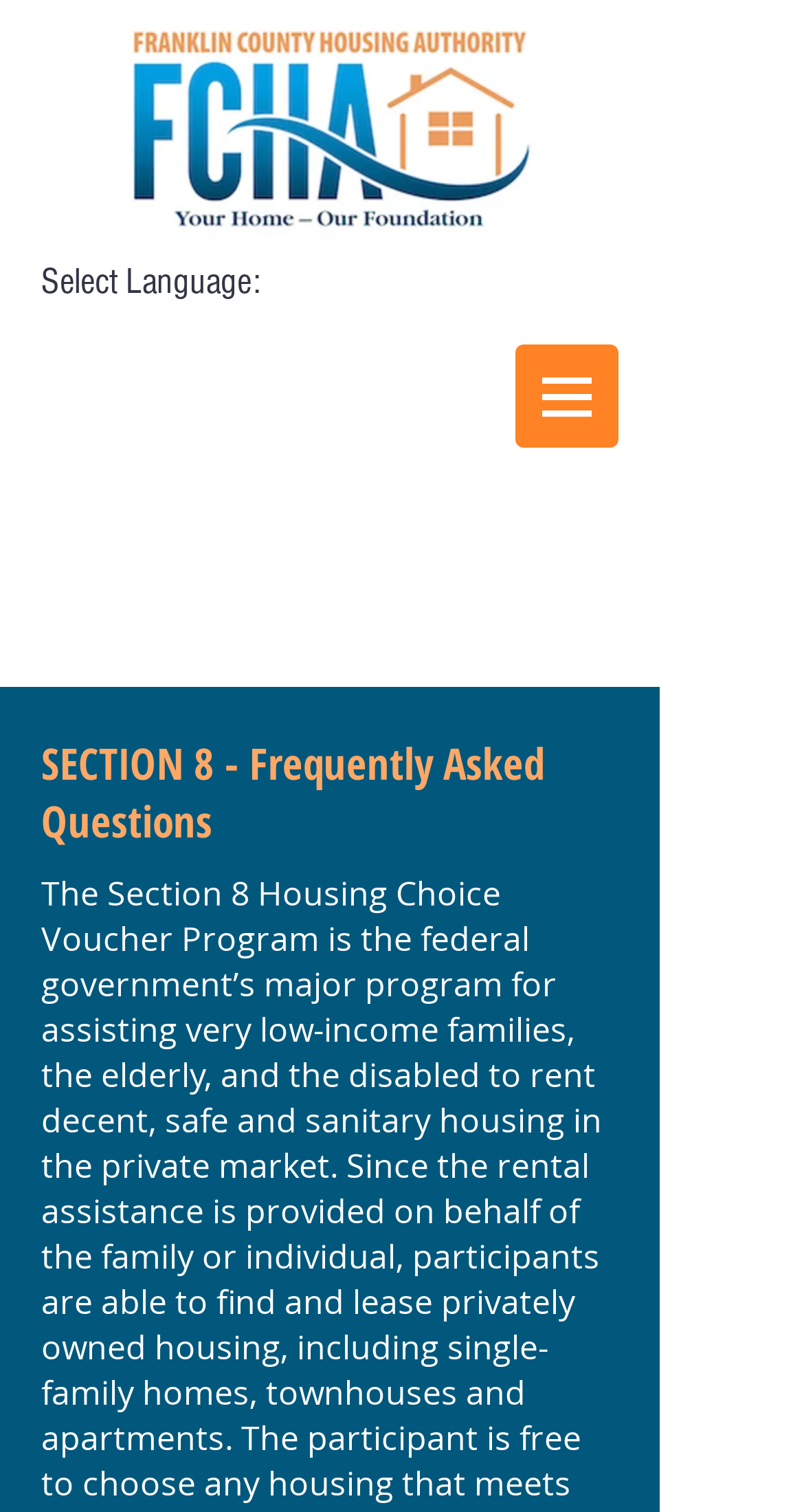How many language options are available on the webpage?
Use the screenshot to answer the question with a single word or phrase.

Not specified